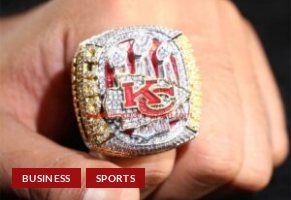Answer the question using only a single word or phrase: 
What is the central element of the championship ring?

Team's logo